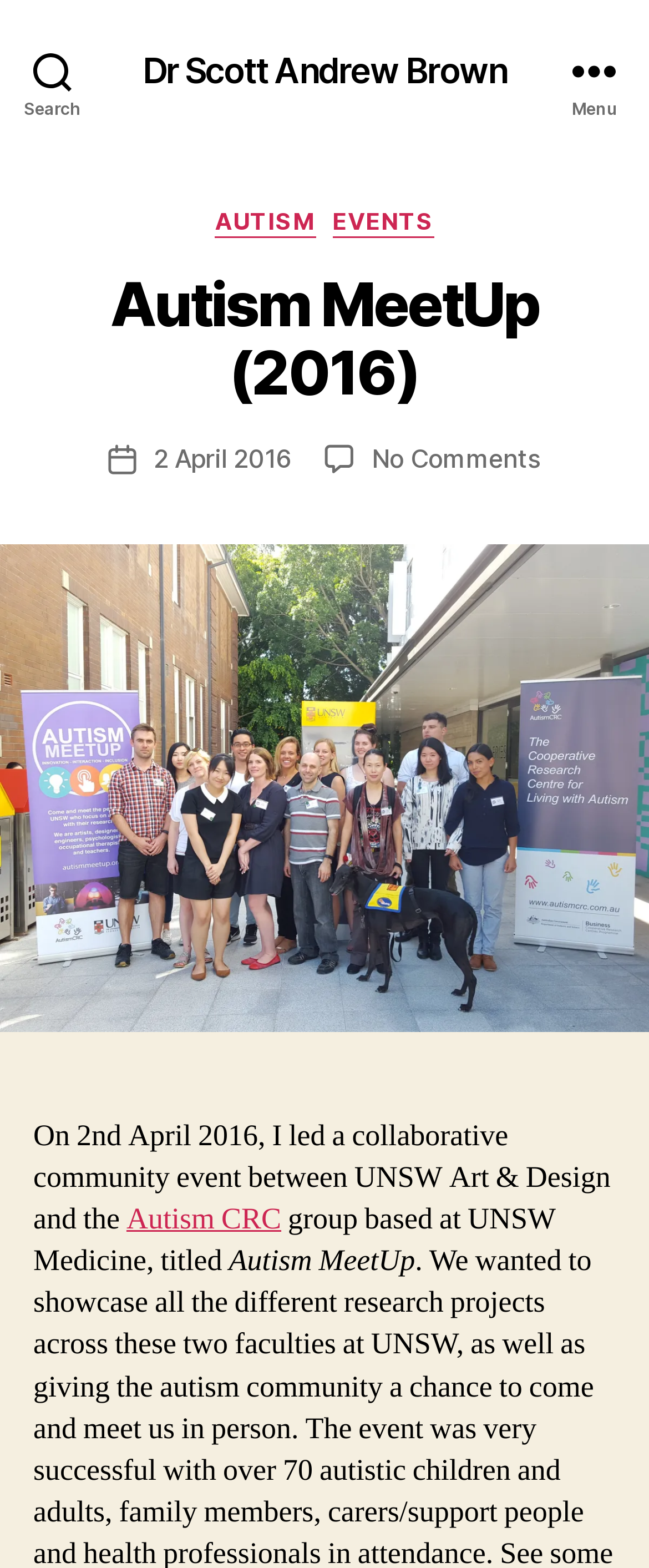Please identify the bounding box coordinates of the region to click in order to complete the given instruction: "Click the Search button". The coordinates should be four float numbers between 0 and 1, i.e., [left, top, right, bottom].

[0.0, 0.0, 0.162, 0.089]